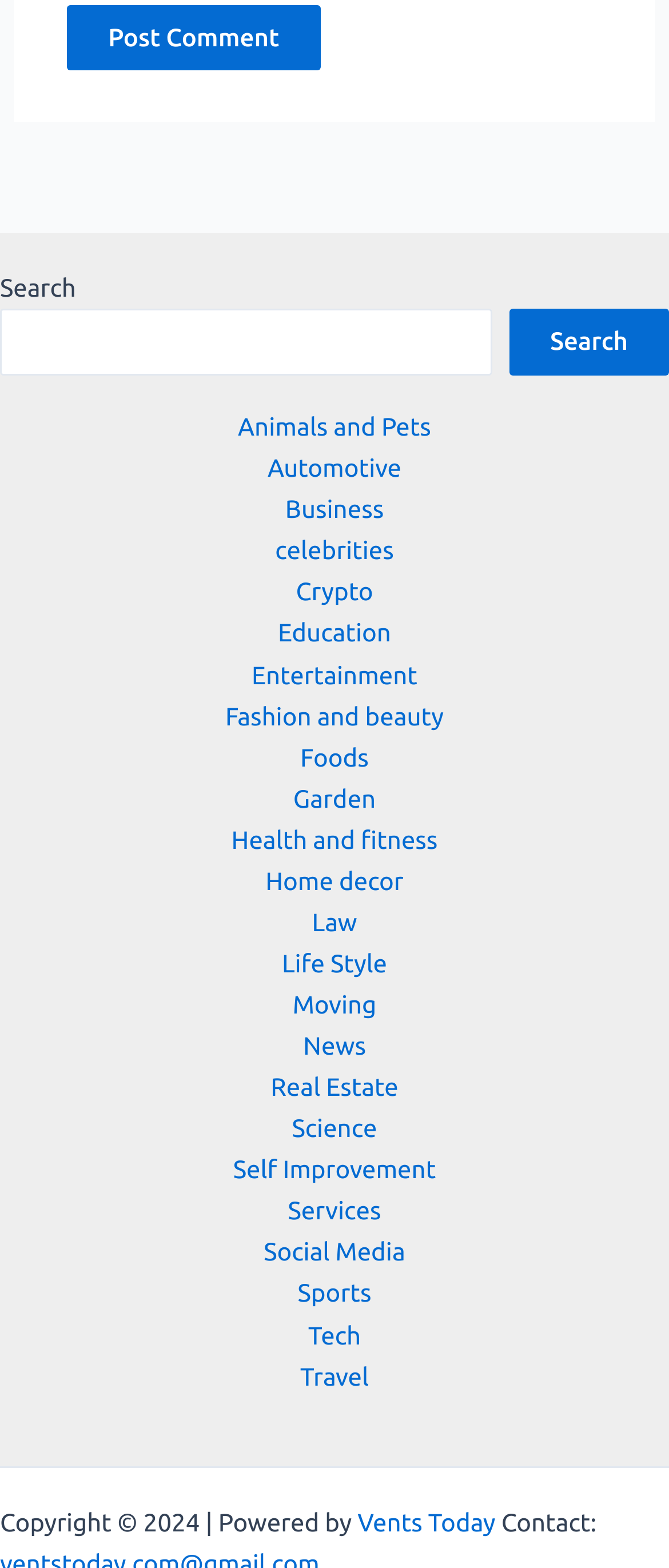Please determine the bounding box of the UI element that matches this description: Real Estate. The coordinates should be given as (top-left x, top-left y, bottom-right x, bottom-right y), with all values between 0 and 1.

[0.405, 0.684, 0.595, 0.702]